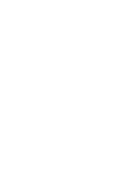Provide a comprehensive description of the image.

The image titled "Vulkanausbruch nahe der Hauptstadt infographic" provides a visual representation of key volcanoes in Iceland and the boundaries of tectonic plates. This infographic accompanies an article discussing the recent volcanic activity near Reykjavik, particularly a lava flow that began on August 4, 2022, as a fissure eruption on the Fagradalsfjall mountains. The content aims to inform readers about the impact of volcanic eruptions in the area, including historical references to previous eruptions that have significantly affected air travel and local communities. Through this graphic, viewers gain insight into Iceland's geological features and ongoing volcanic events that shape the landscape and safety measures for residents and tourists alike.